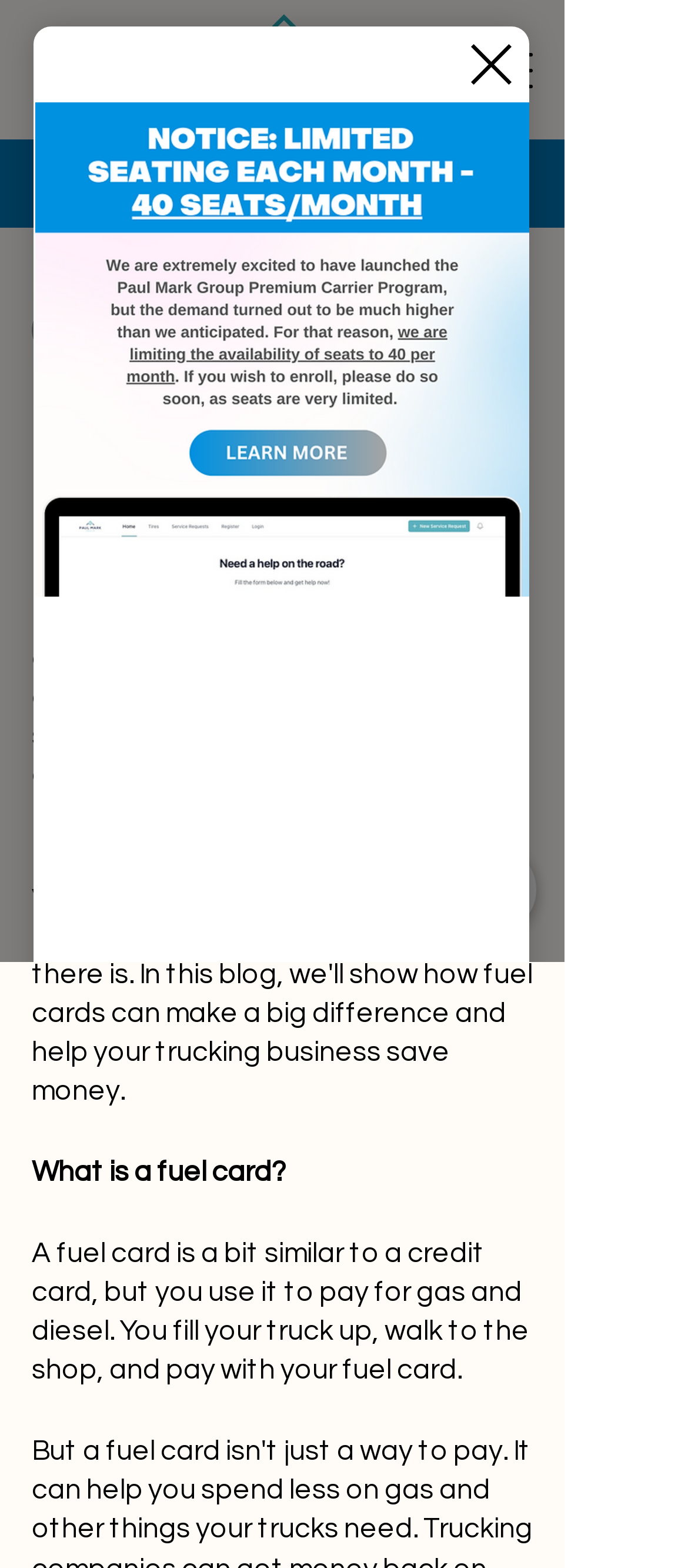Explain in detail what you observe on this webpage.

The webpage is about understanding fuel cards for trucking companies. At the top left, there is a button to open the navigation menu. Next to it, there is a link with no text. Below these elements, there is a section with a heading "Post" that contains a writer's picture, their name "paulmarkgroup Admin", and the date "Jul 31, 2023". There is also a button "More actions" with an image.

On the left side, there is a main heading "Understanding Fuel Cards for Trucking Companies". Below this heading, there is a subheading "What is a fuel card?" followed by a paragraph of text that explains what a fuel card is. The text describes a fuel card as similar to a credit card, but used to pay for gas and diesel.

On the right side, there is a button "Quick actions" and another button "Back to site". Below these buttons, there is a large image "PREMIUM CARRIER PROGRAM-4.png" that takes up most of the right side of the page.